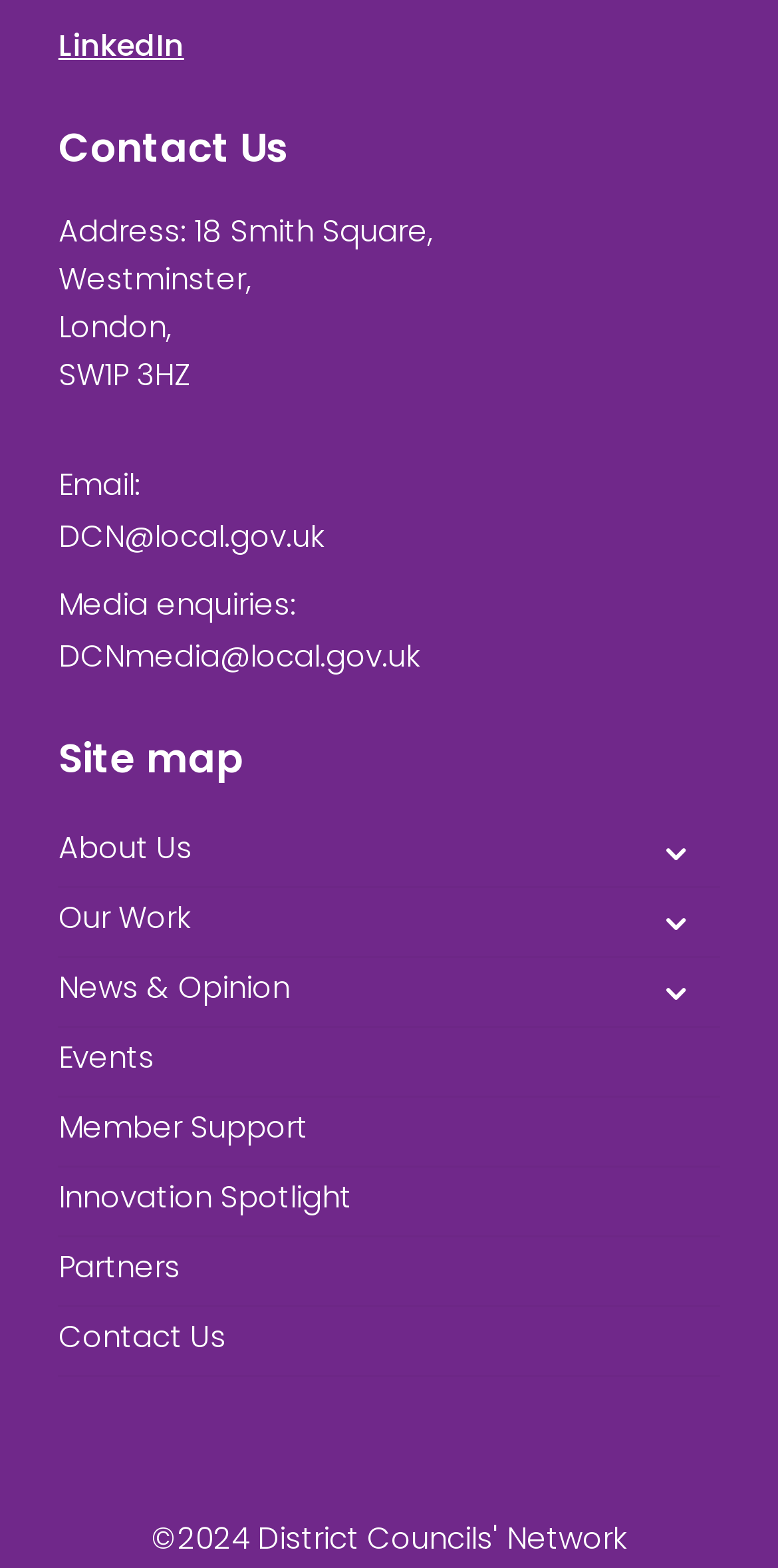Determine the bounding box coordinates for the clickable element to execute this instruction: "Click LinkedIn". Provide the coordinates as four float numbers between 0 and 1, i.e., [left, top, right, bottom].

[0.075, 0.015, 0.237, 0.042]